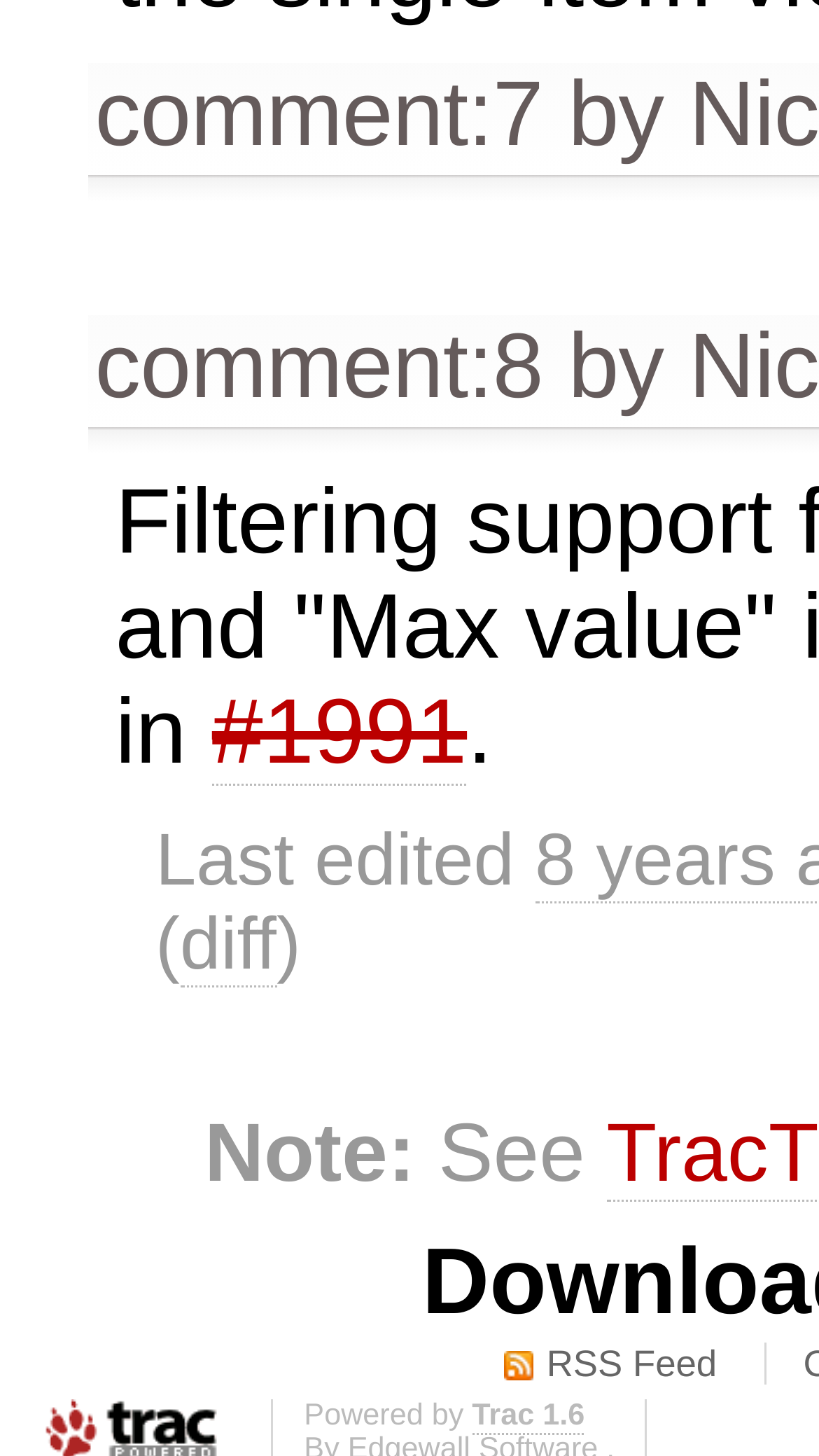Identify the bounding box coordinates of the HTML element based on this description: "#1991".

[0.259, 0.445, 0.57, 0.517]